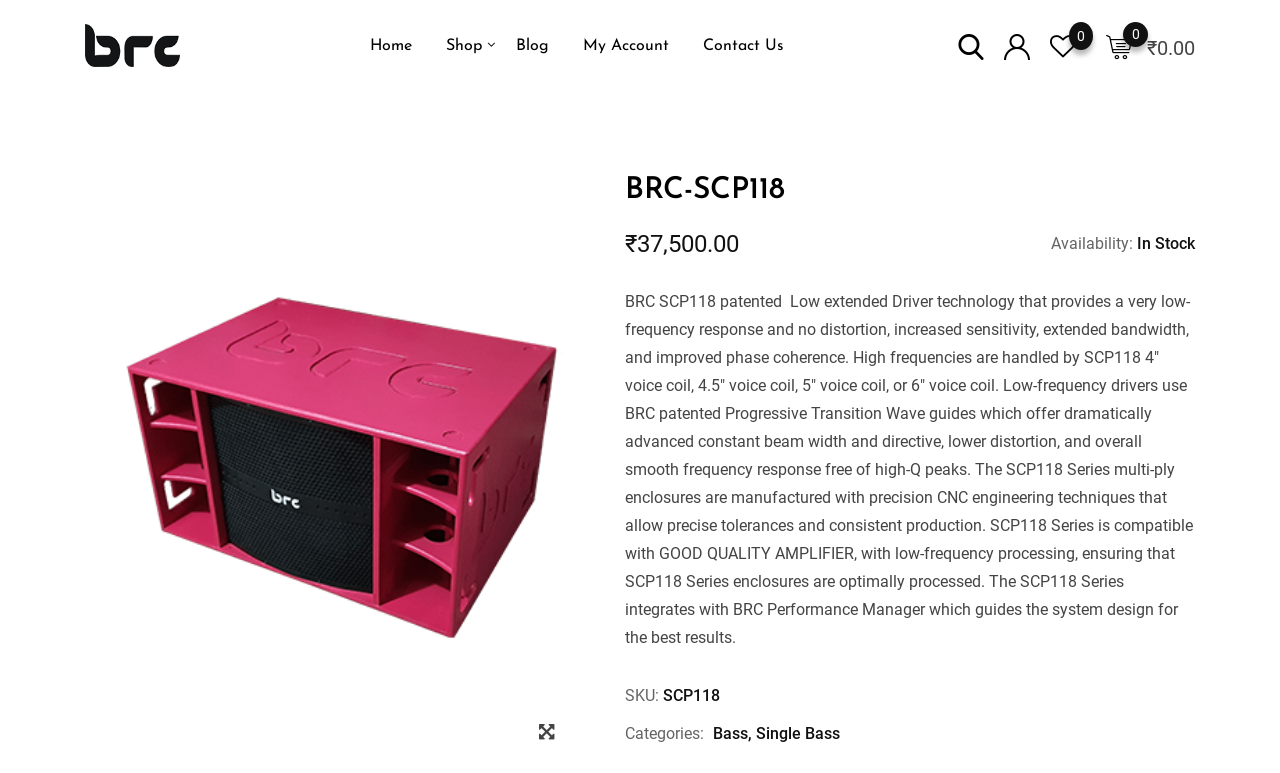Find the bounding box coordinates of the area to click in order to follow the instruction: "contact us".

[0.538, 0.001, 0.624, 0.117]